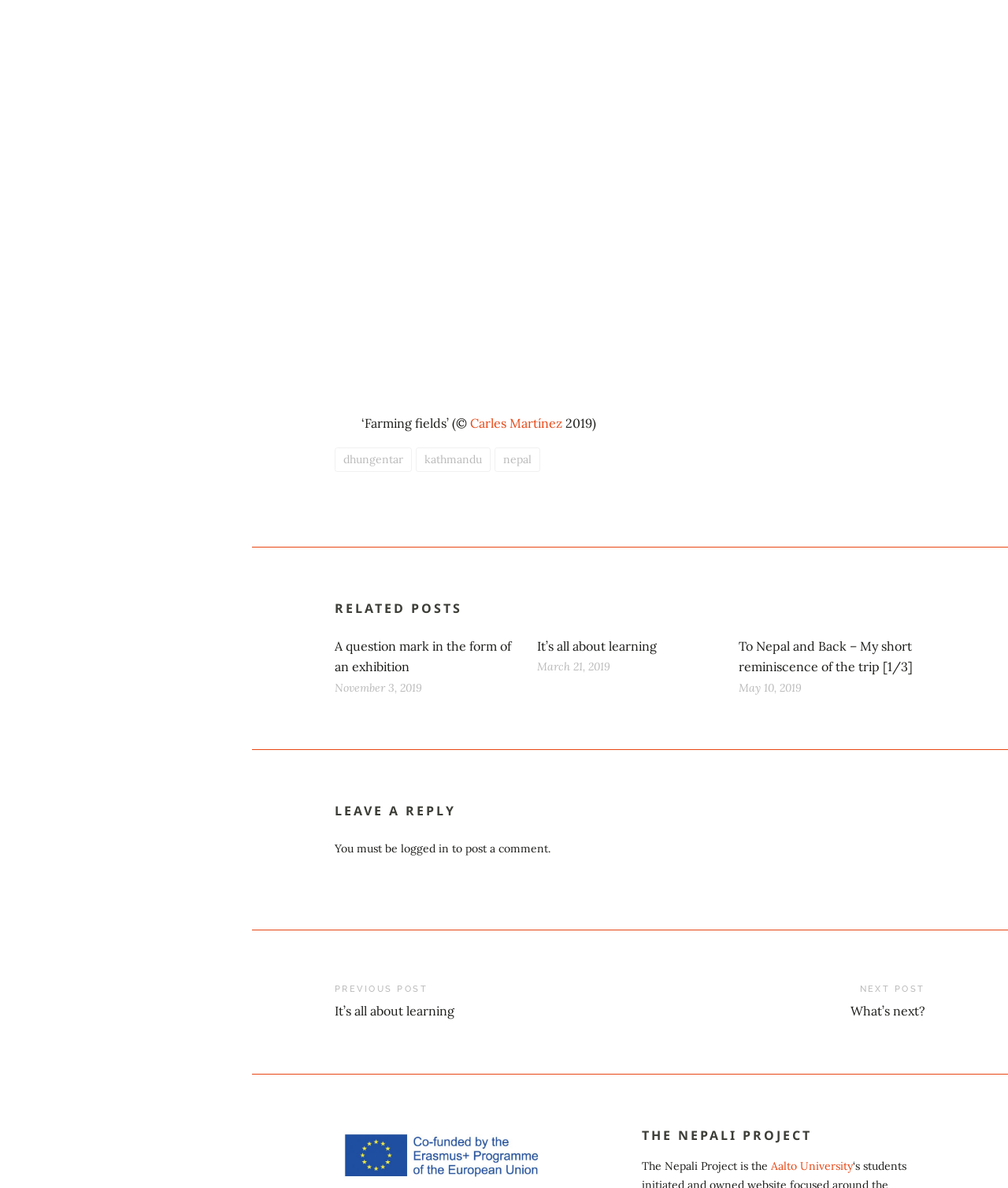Provide a brief response to the question below using a single word or phrase: 
What is required to post a comment?

To be logged in